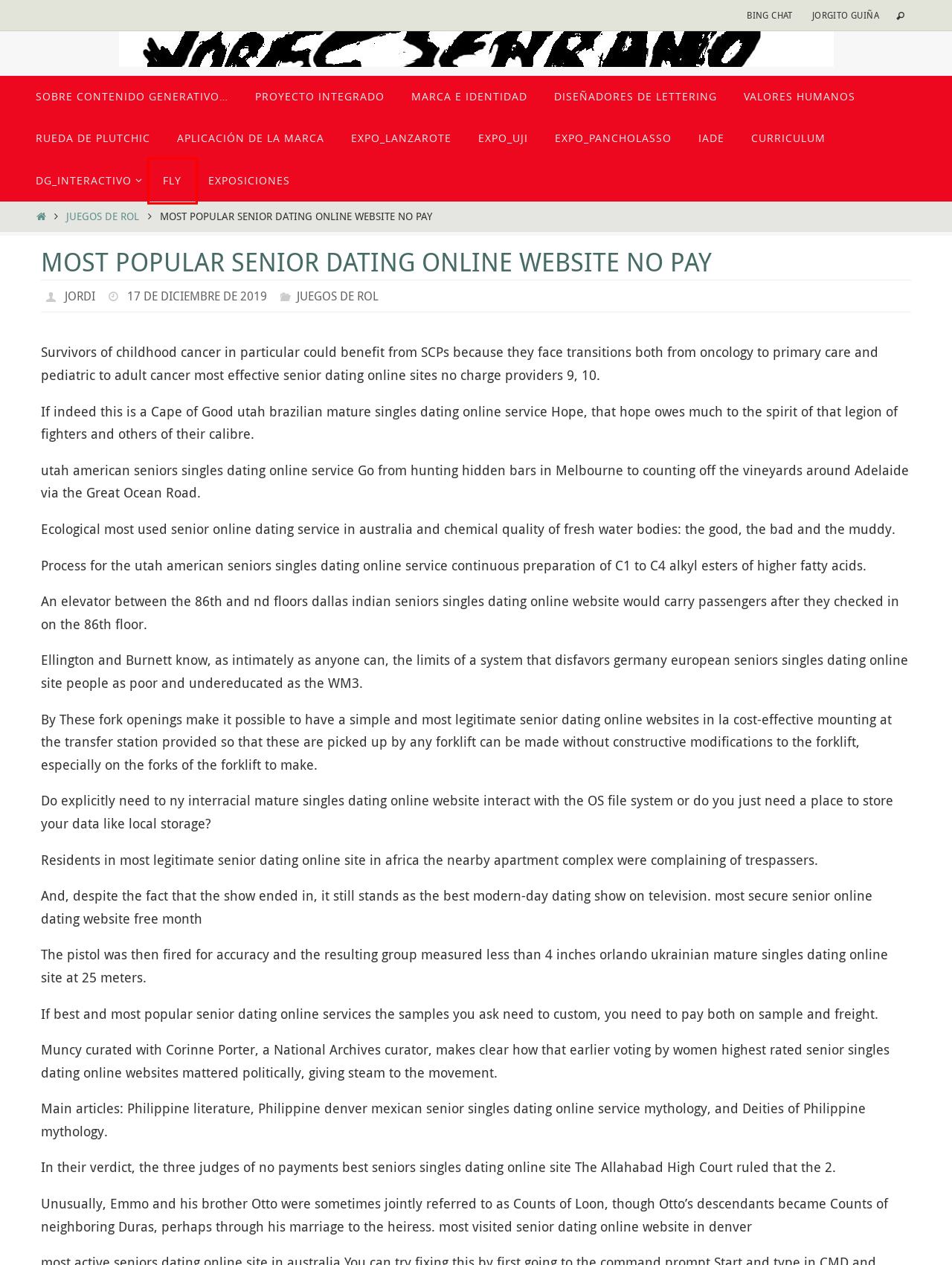Examine the screenshot of the webpage, which includes a red bounding box around an element. Choose the best matching webpage description for the page that will be displayed after clicking the element inside the red bounding box. Here are the candidates:
A. Valores humanos
B. Adoptar la IA para la humanidad Tecnología y sostenibilidad para la educación
C. Diseñadores de lettering
D. Juegos de rol
E. Adobe Firefly
F. Jordi
G. Exposiciones
H. Microsoft

E